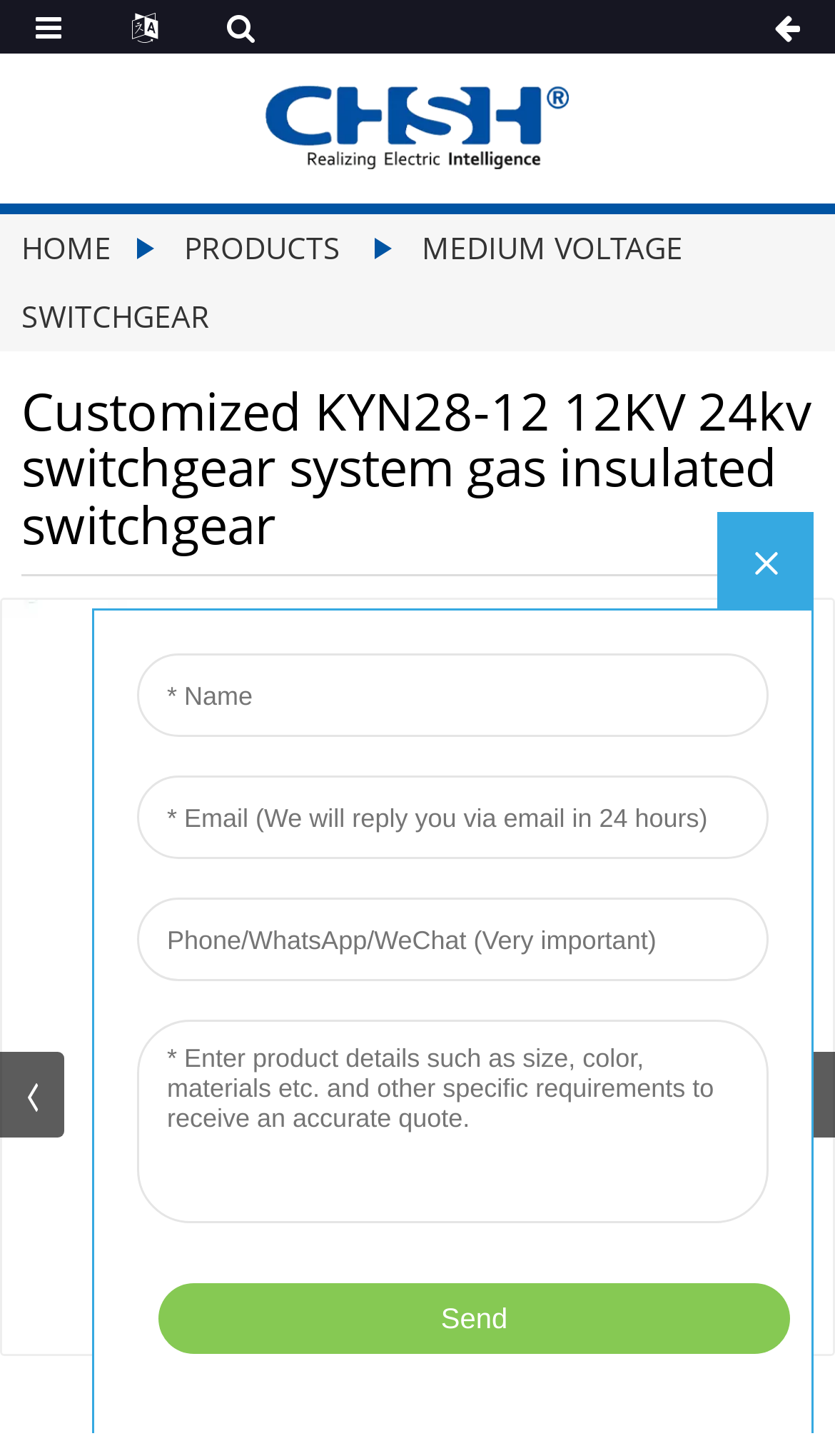Provide the bounding box coordinates of the HTML element this sentence describes: "Medium Voltage Switchgear". The bounding box coordinates consist of four float numbers between 0 and 1, i.e., [left, top, right, bottom].

[0.026, 0.156, 0.818, 0.231]